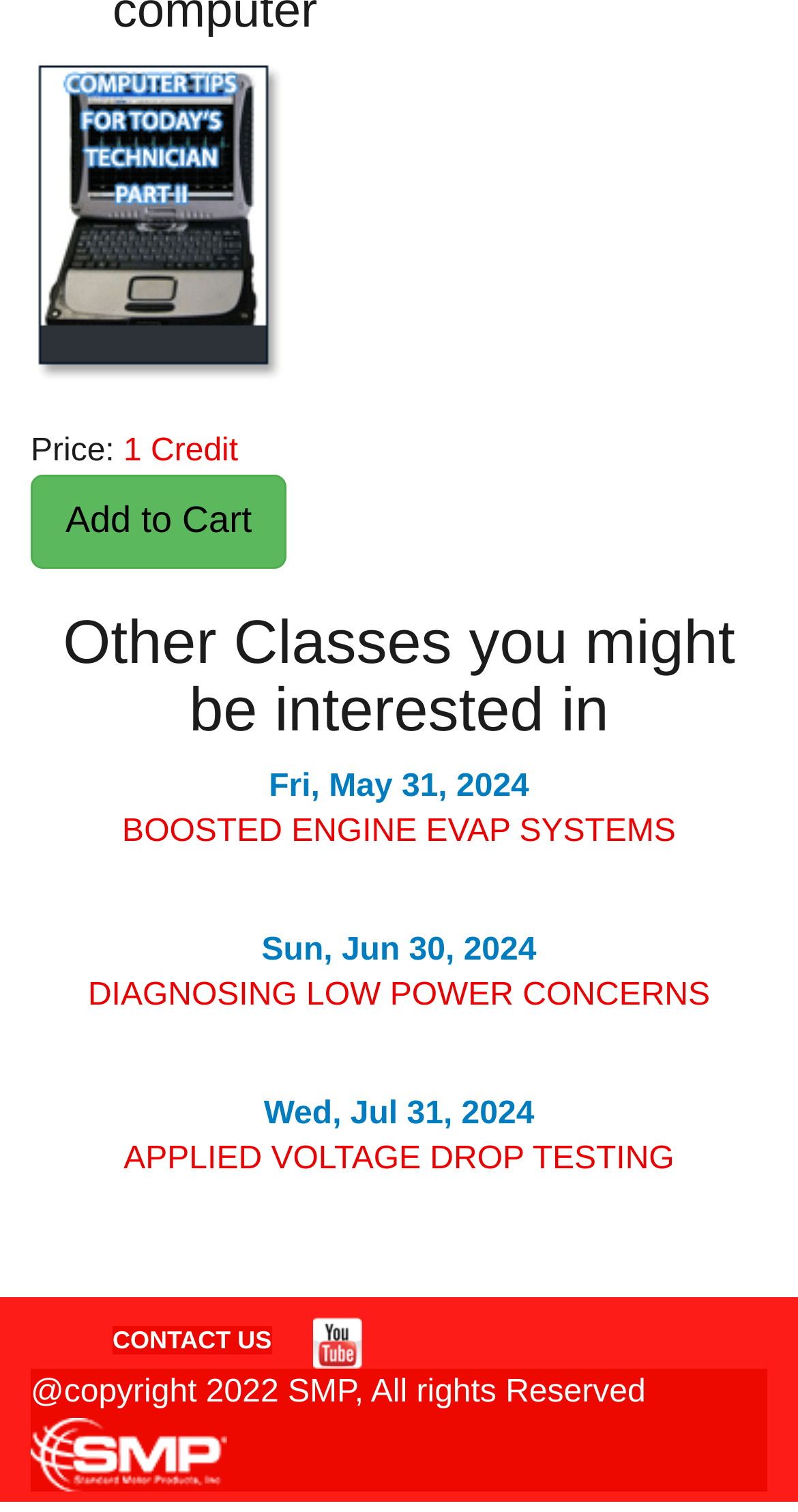Utilize the details in the image to thoroughly answer the following question: What is the name of the company?

At the bottom of the page, there is an image with the text 'SMP Corp', which is likely the name of the company.